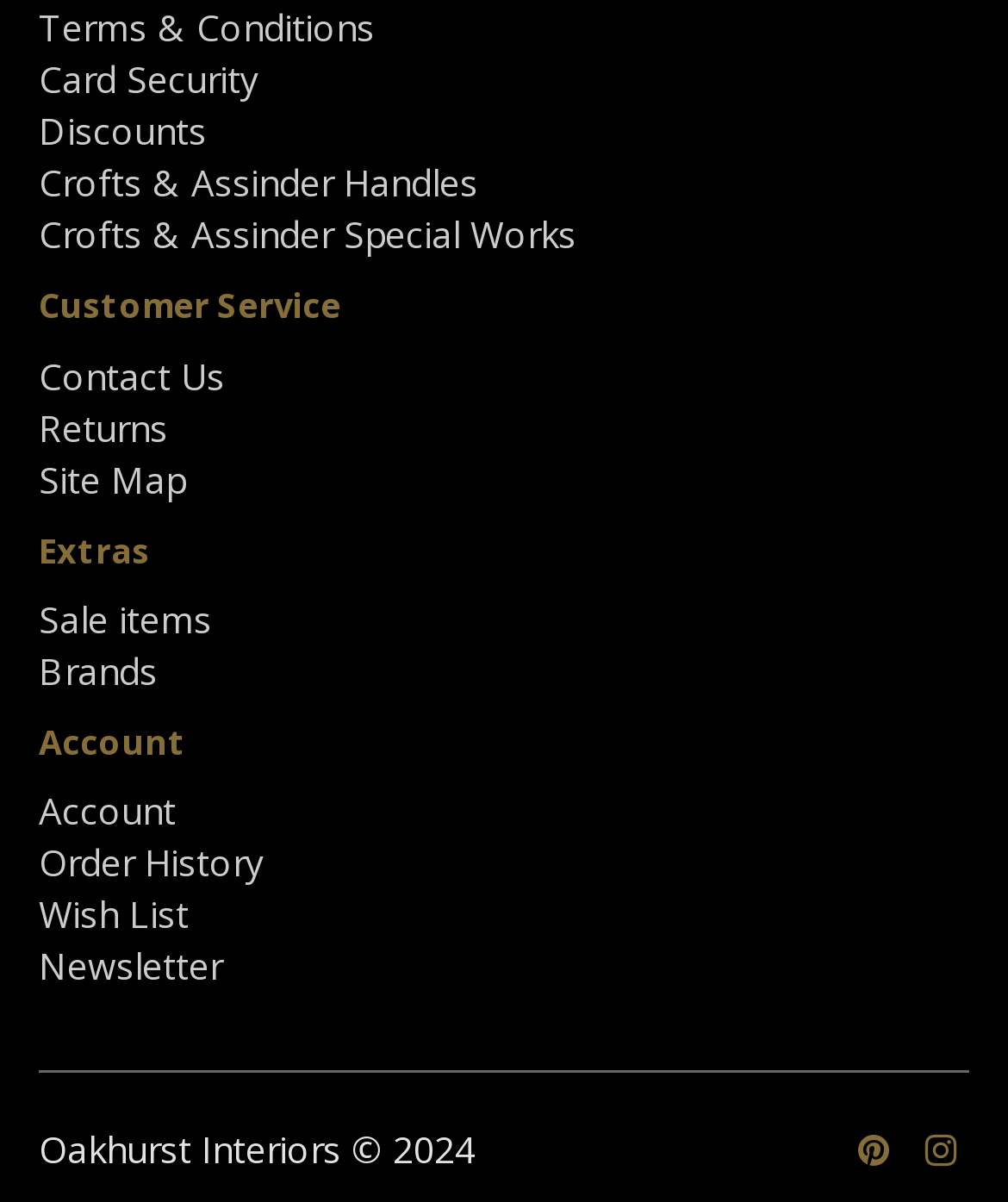What is the last link under 'Account'? Using the information from the screenshot, answer with a single word or phrase.

Newsletter